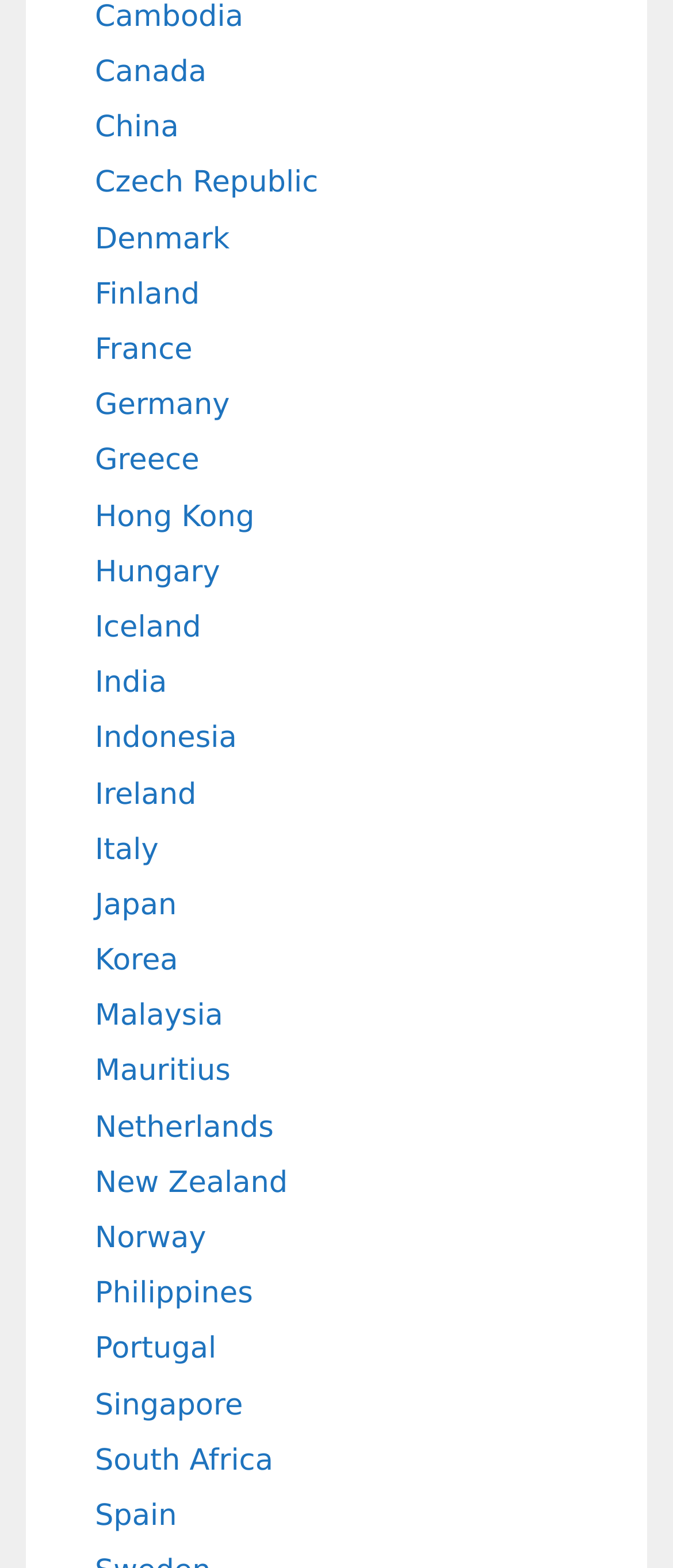Provide the bounding box coordinates of the UI element that matches the description: "Hungary".

[0.141, 0.354, 0.327, 0.376]